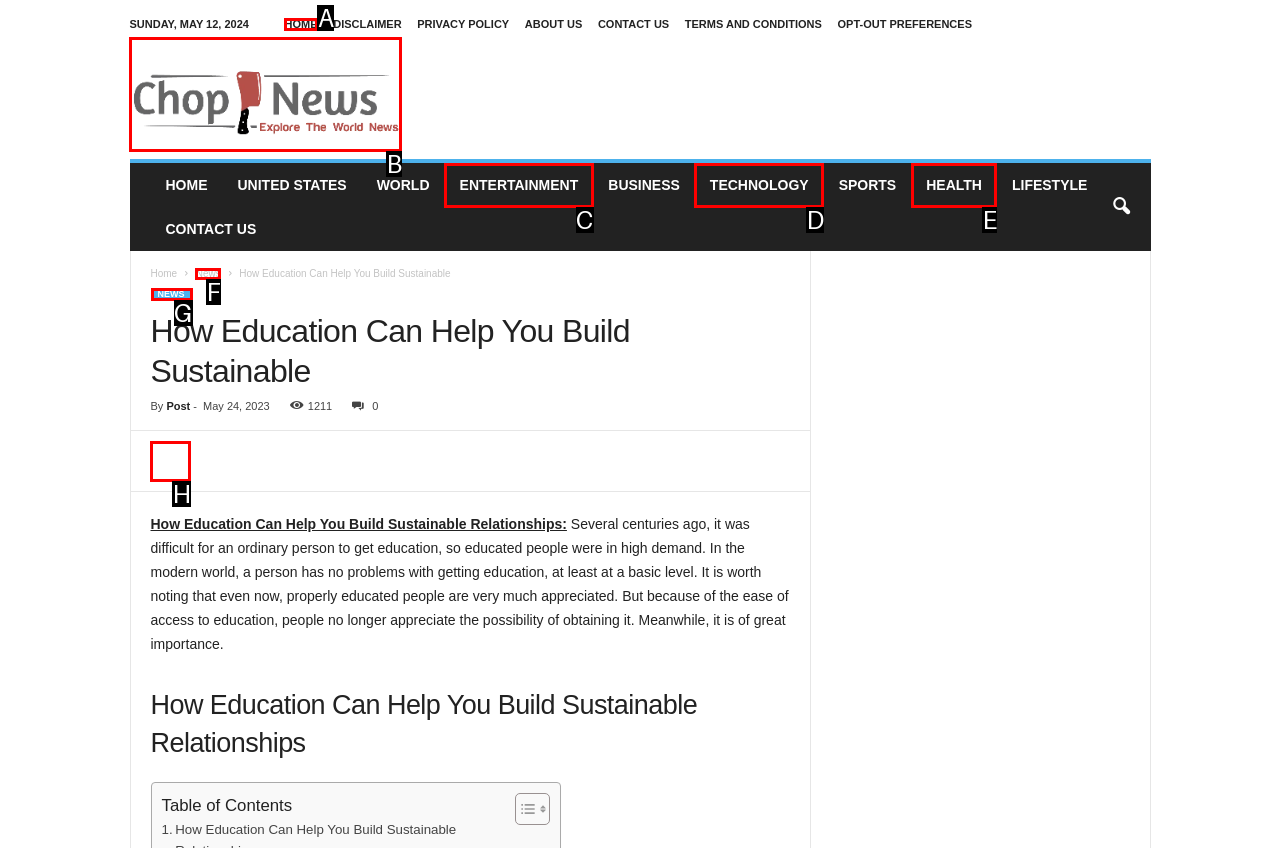What letter corresponds to the UI element to complete this task: Check Macys Gift Card Balance
Answer directly with the letter.

None